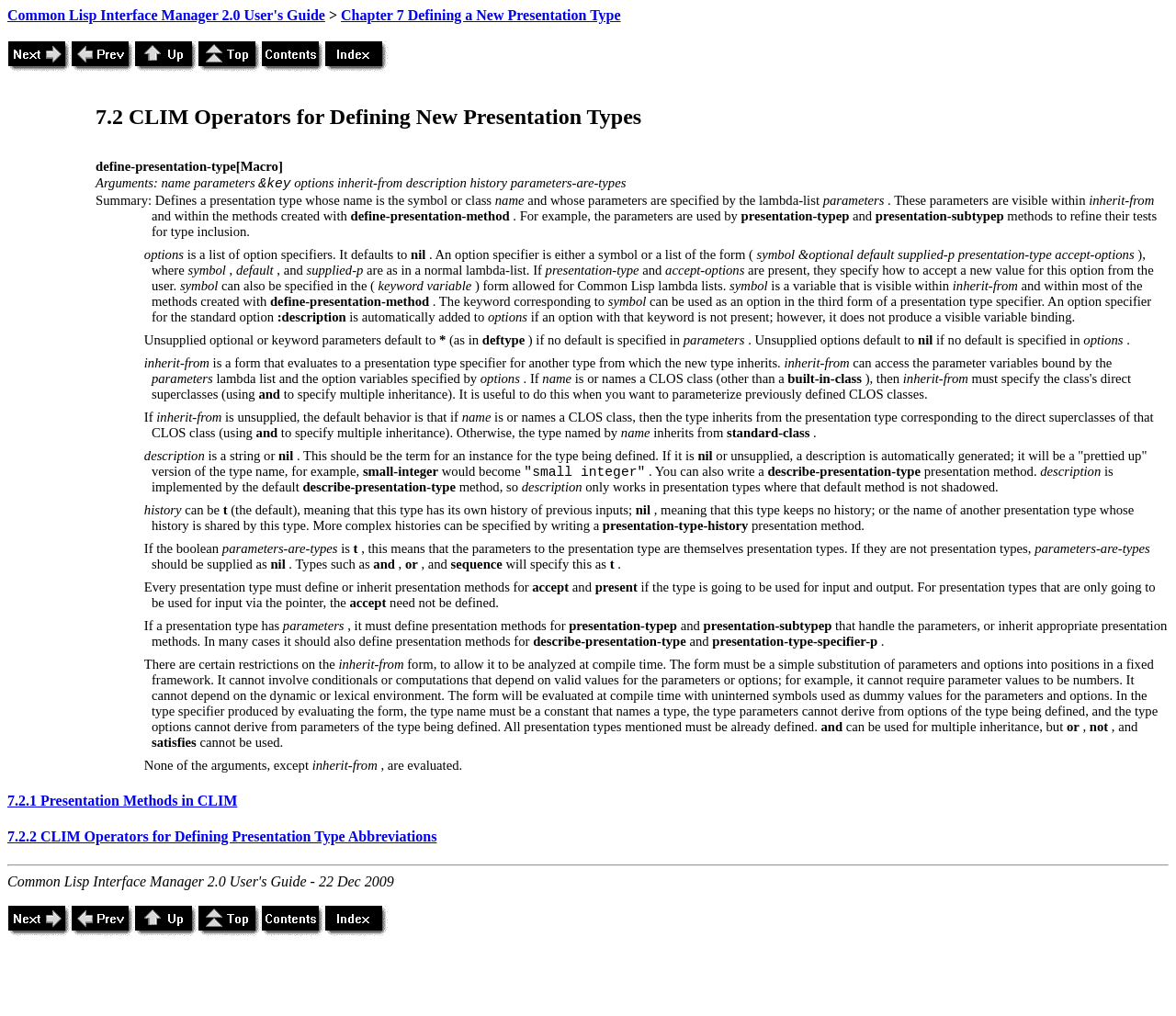Determine the bounding box coordinates of the region to click in order to accomplish the following instruction: "Go to 'Chapter 7 Defining a New Presentation Type'". Provide the coordinates as four float numbers between 0 and 1, specifically [left, top, right, bottom].

[0.29, 0.007, 0.528, 0.023]